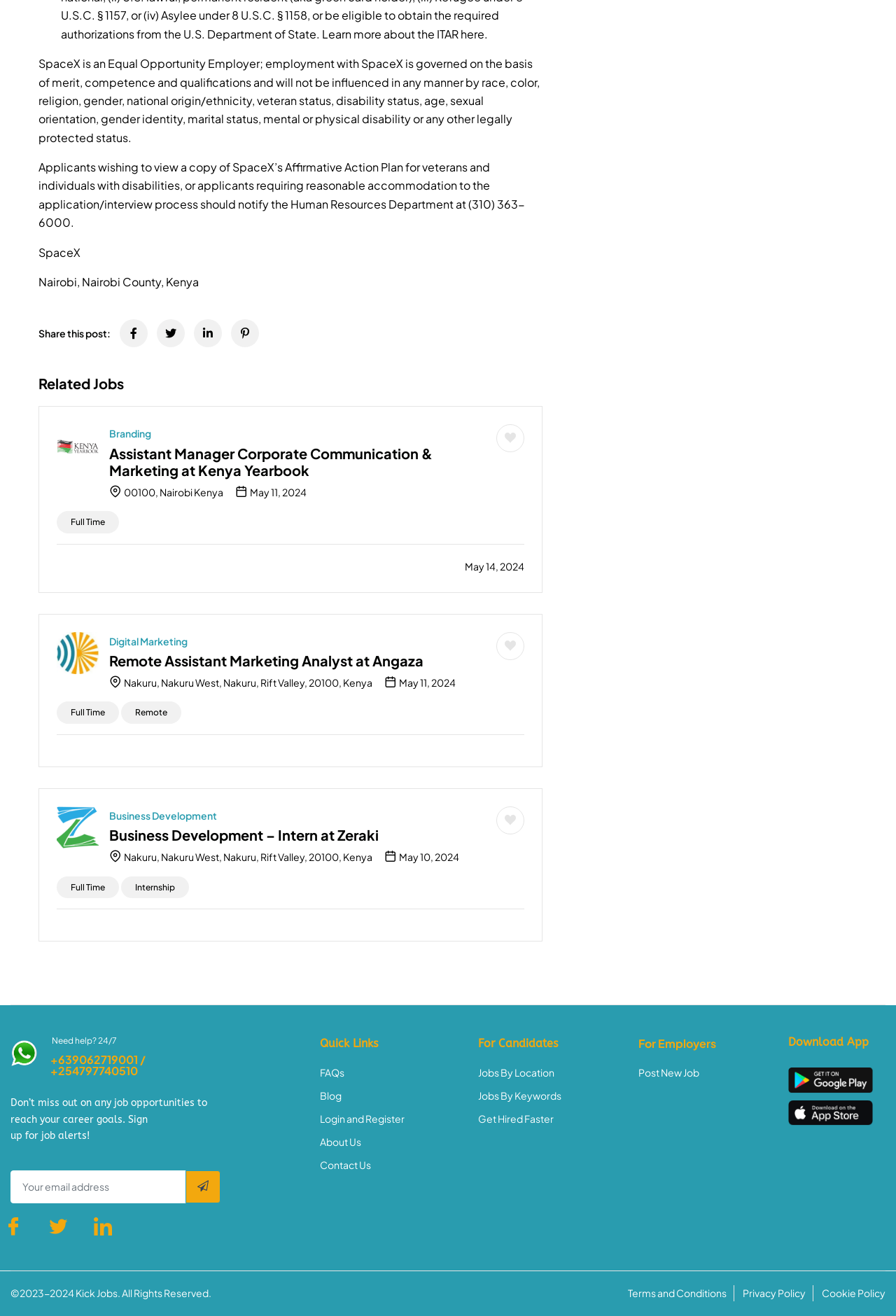Pinpoint the bounding box coordinates of the clickable area needed to execute the instruction: "Share this post on social media". The coordinates should be specified as four float numbers between 0 and 1, i.e., [left, top, right, bottom].

[0.134, 0.243, 0.165, 0.264]